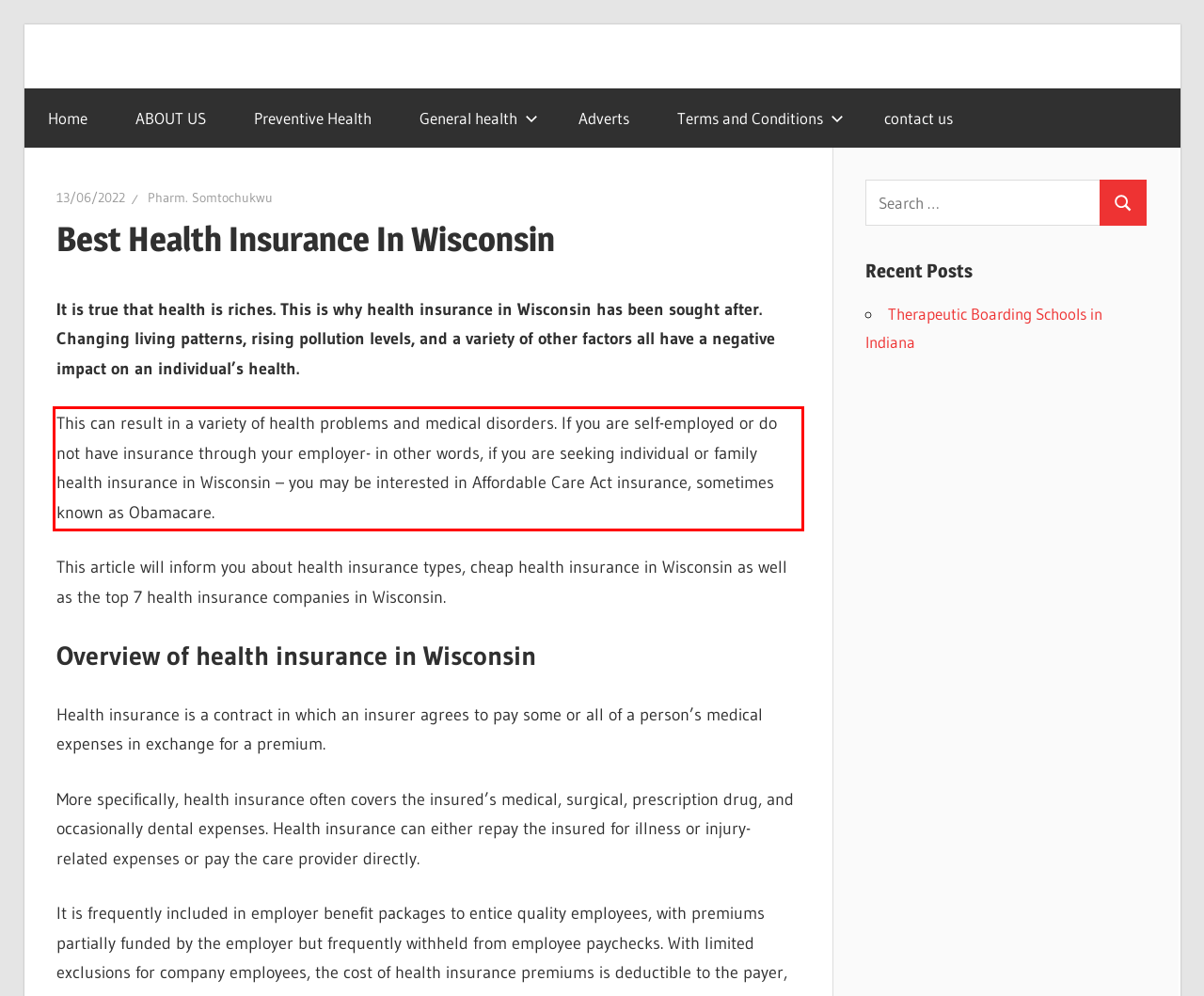You are provided with a screenshot of a webpage that includes a UI element enclosed in a red rectangle. Extract the text content inside this red rectangle.

This can result in a variety of health problems and medical disorders. If you are self-employed or do not have insurance through your employer- in other words, if you are seeking individual or family health insurance in Wisconsin – you may be interested in Affordable Care Act insurance, sometimes known as Obamacare.